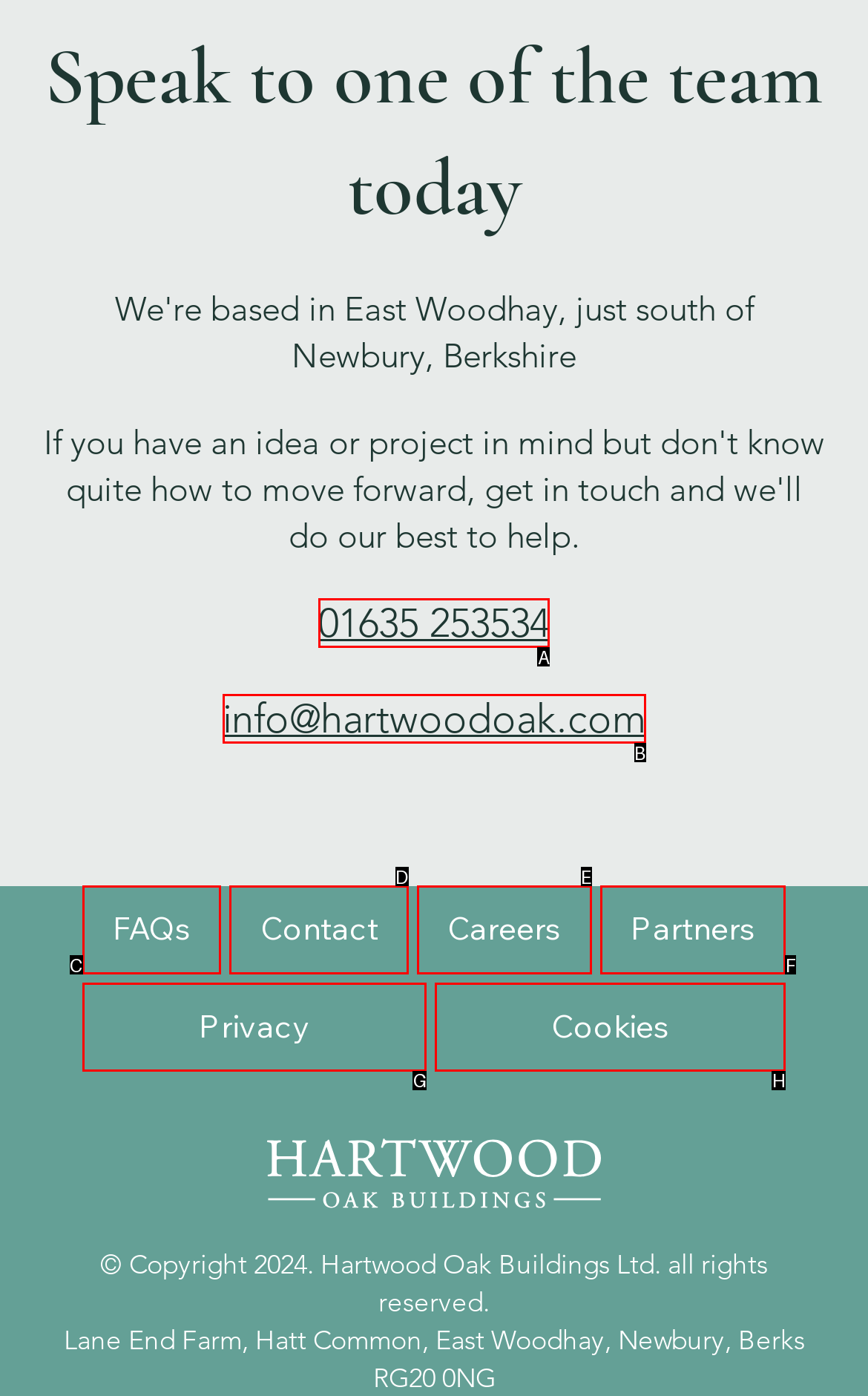Identify which lettered option to click to carry out the task: Call the phone number. Provide the letter as your answer.

A